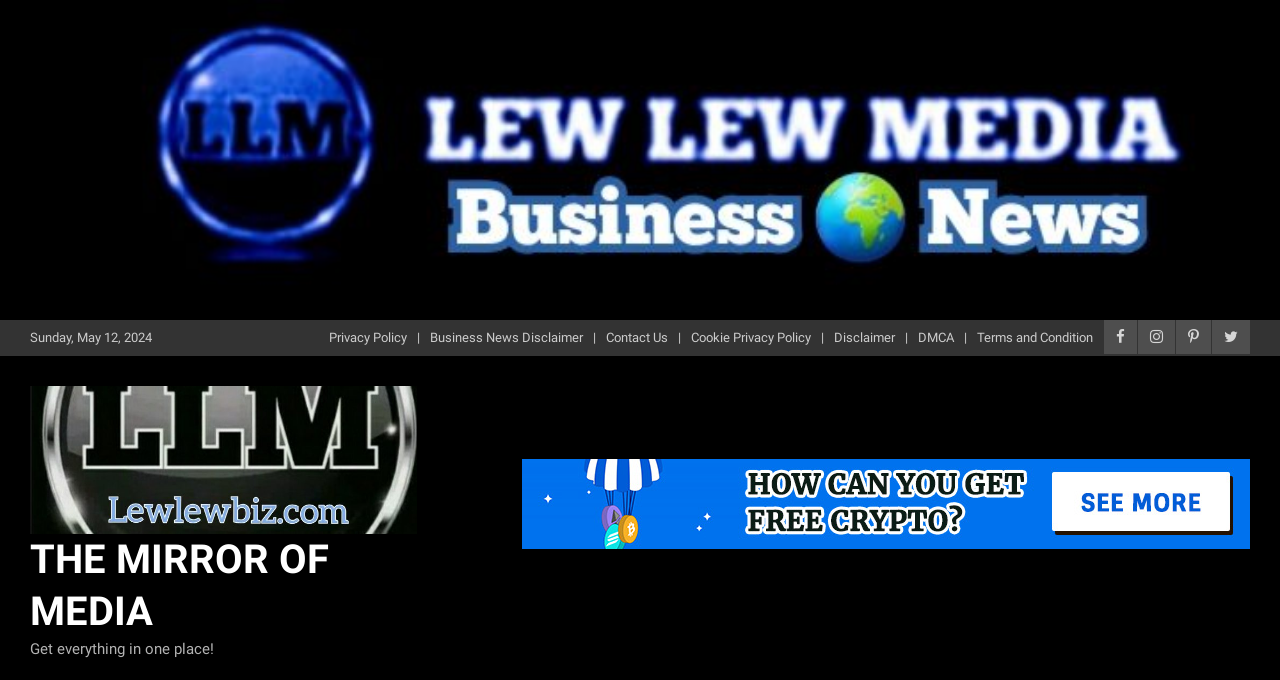Please give a short response to the question using one word or a phrase:
How many social media links are there?

4